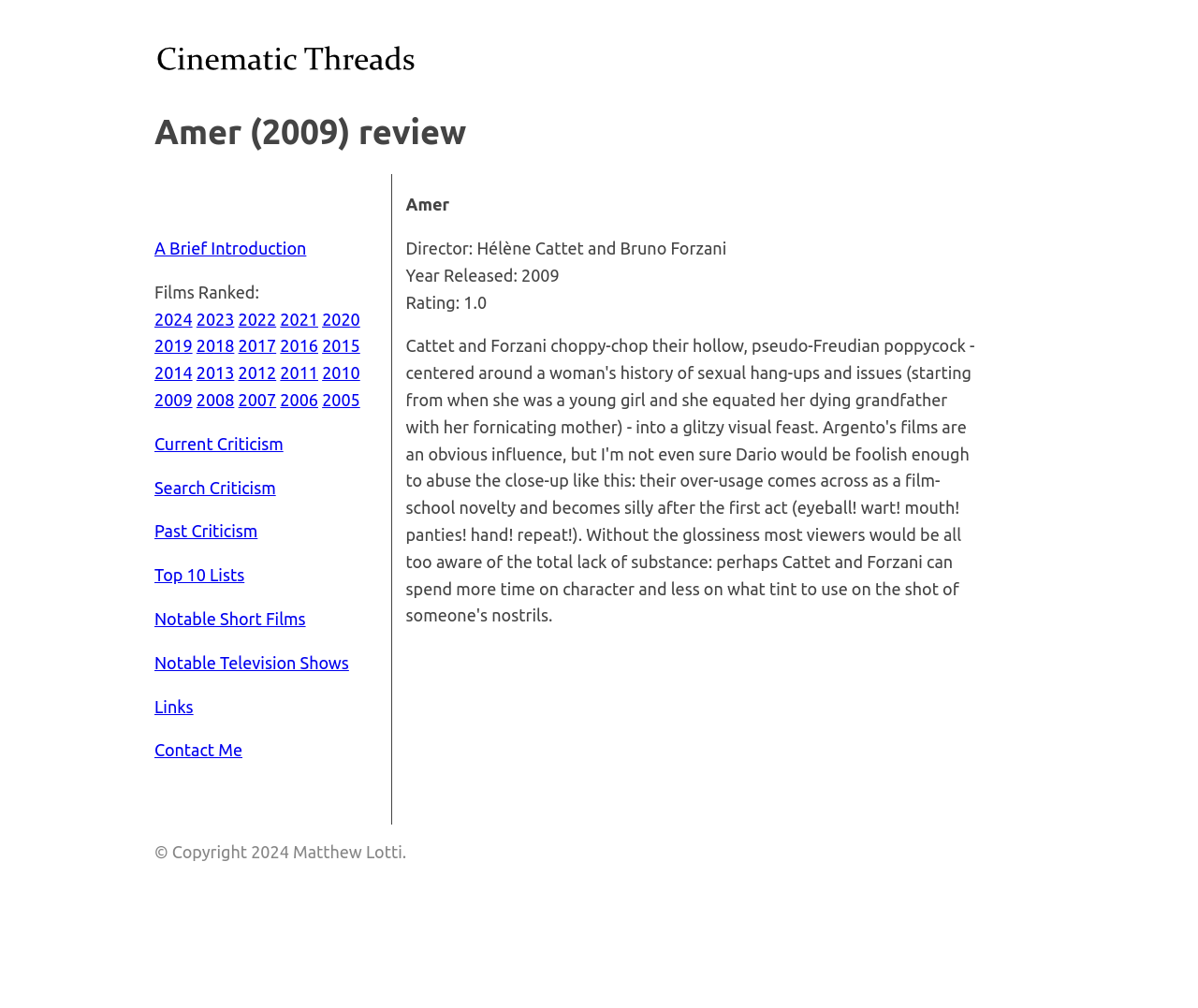Generate the text content of the main headline of the webpage.

Amer (2009) review